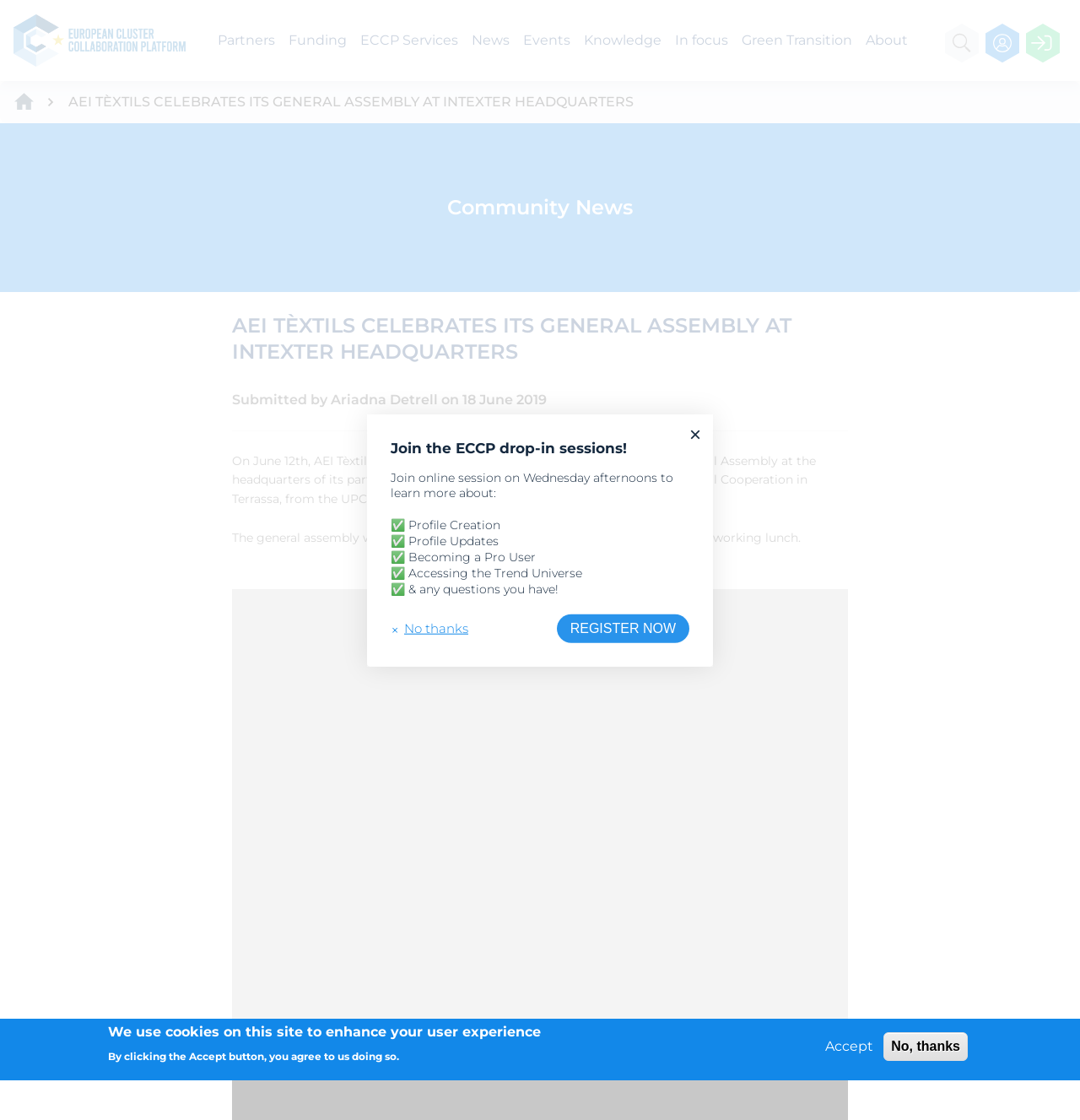Provide a brief response in the form of a single word or phrase:
Who submitted the article about AEI TÈXTILS' General Assembly?

Ariadna Detrell